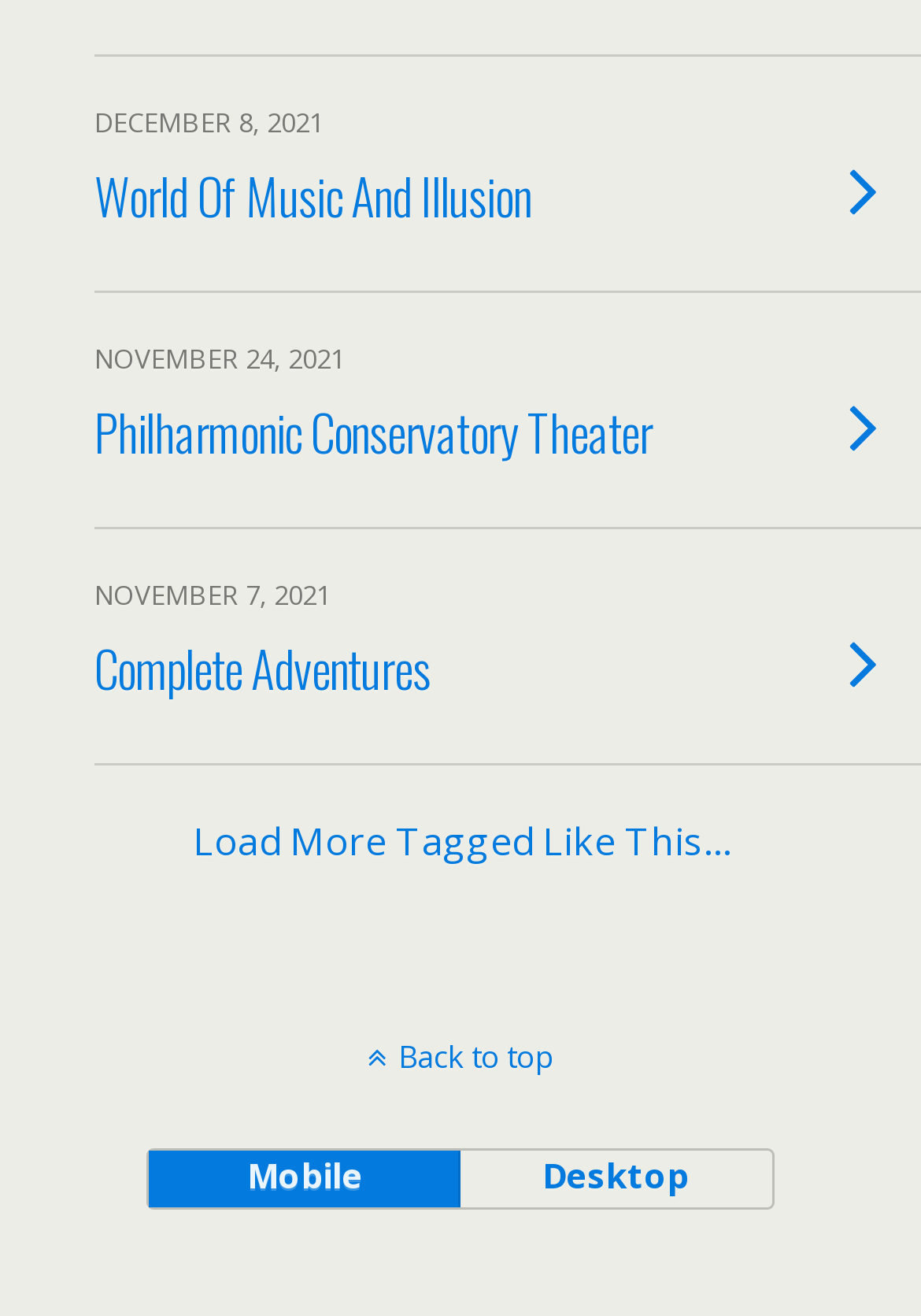Determine the bounding box coordinates of the UI element described by: "November 7, 2021 Complete Adventures".

[0.0, 0.402, 1.0, 0.582]